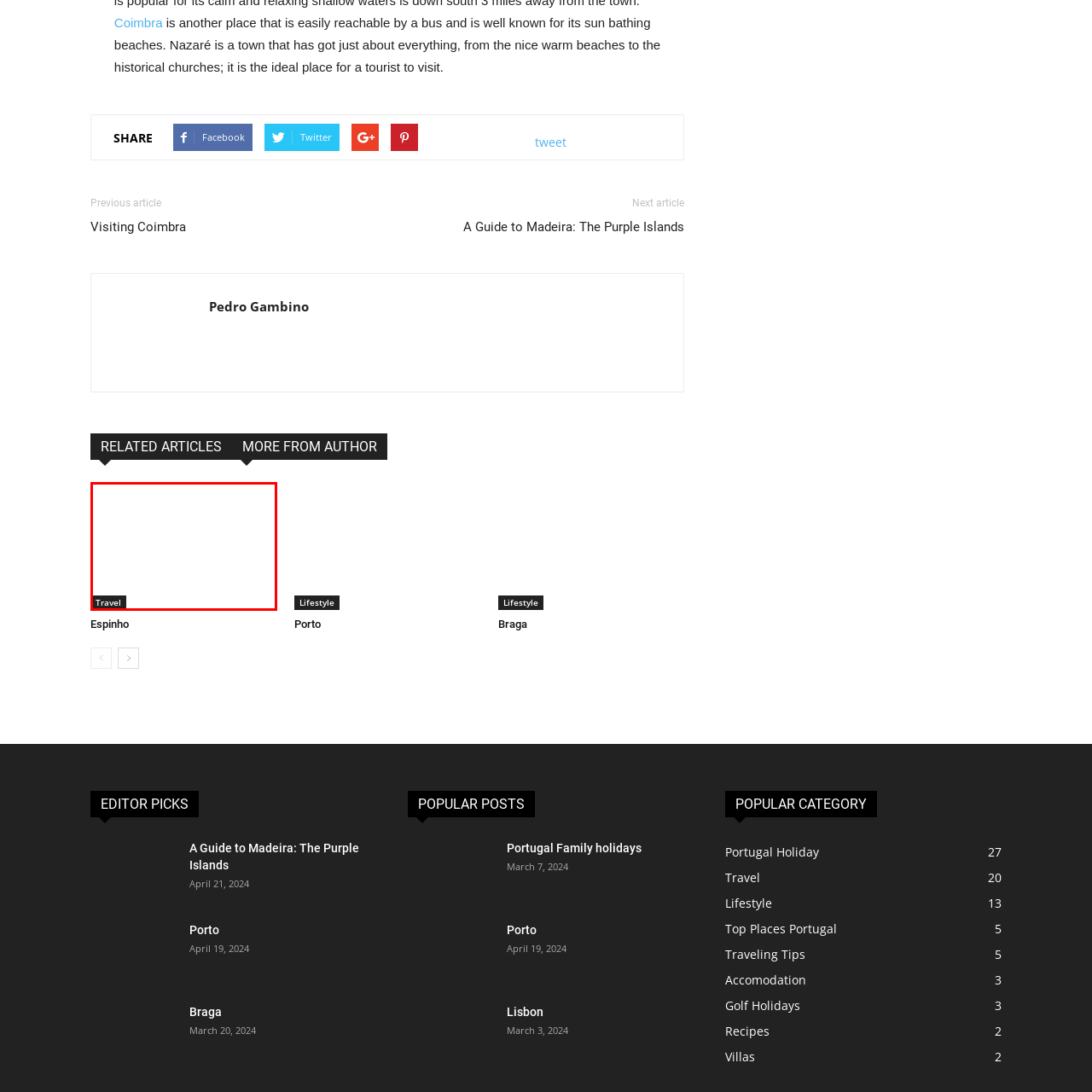View the portion of the image inside the red box and respond to the question with a succinct word or phrase: What is the background of the design element?

Clean